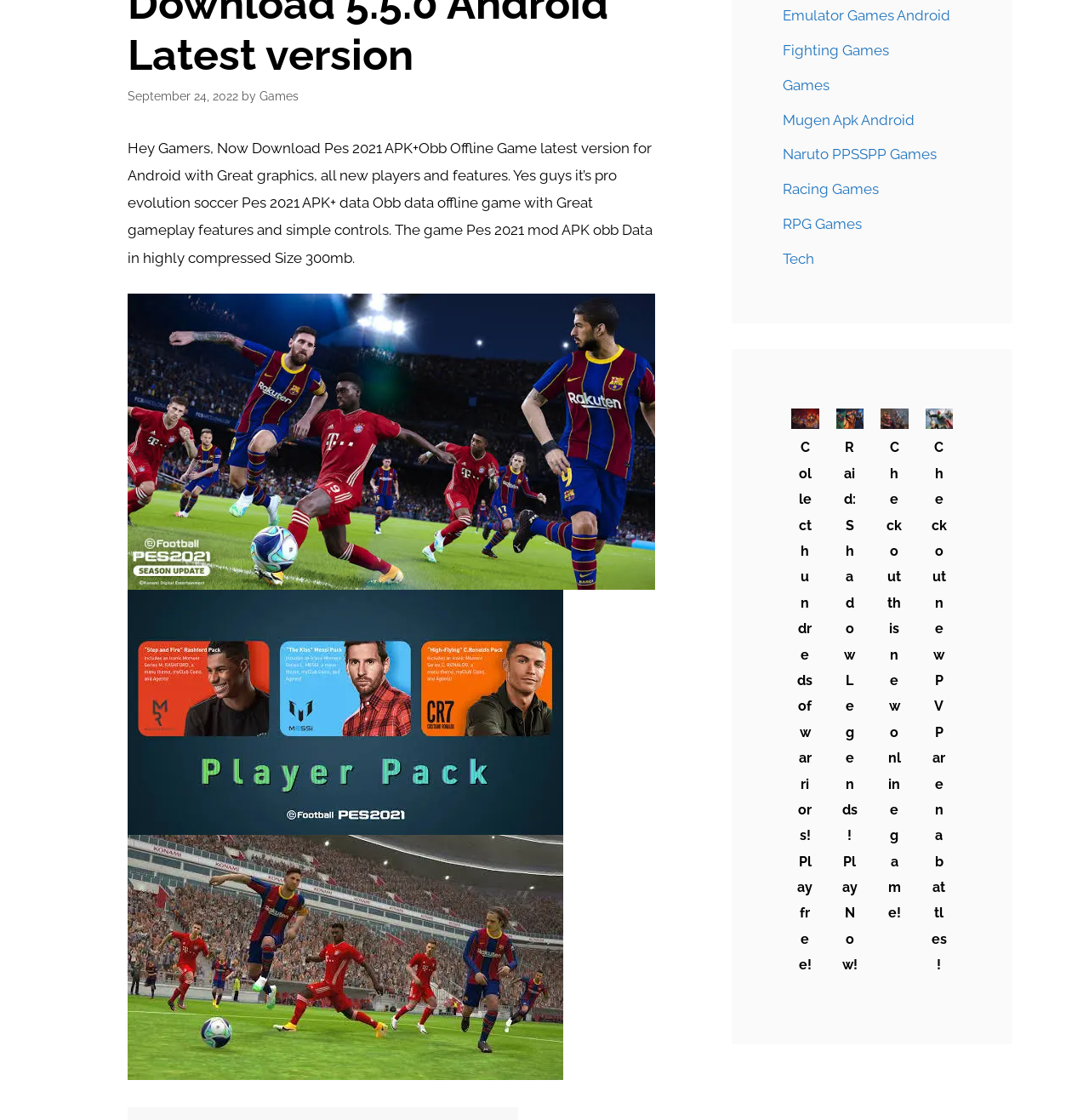Determine the bounding box coordinates (top-left x, top-left y, bottom-right x, bottom-right y) of the UI element described in the following text: Racing Games

[0.719, 0.161, 0.807, 0.176]